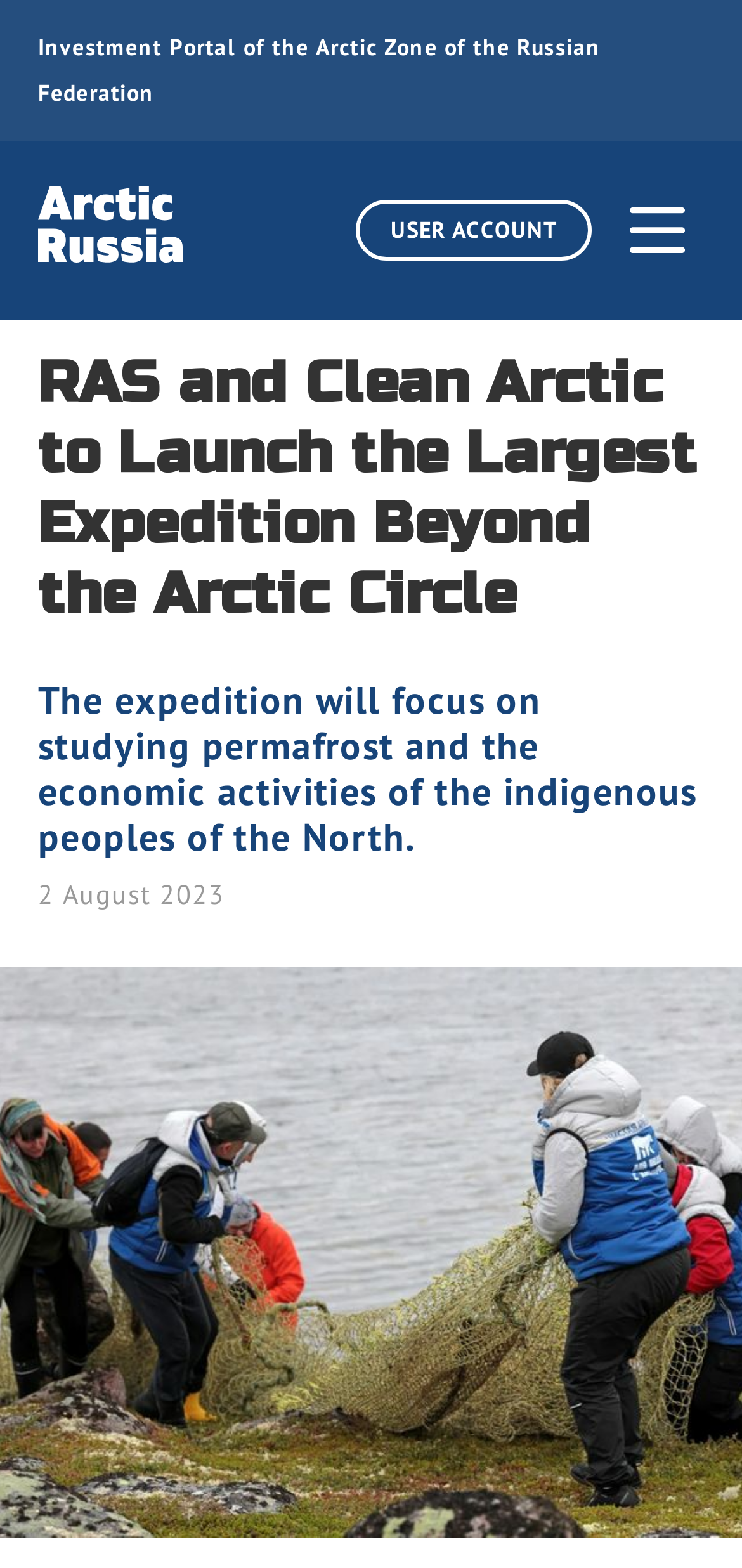Identify the bounding box for the UI element described as: "User account". The coordinates should be four float numbers between 0 and 1, i.e., [left, top, right, bottom].

[0.48, 0.127, 0.797, 0.166]